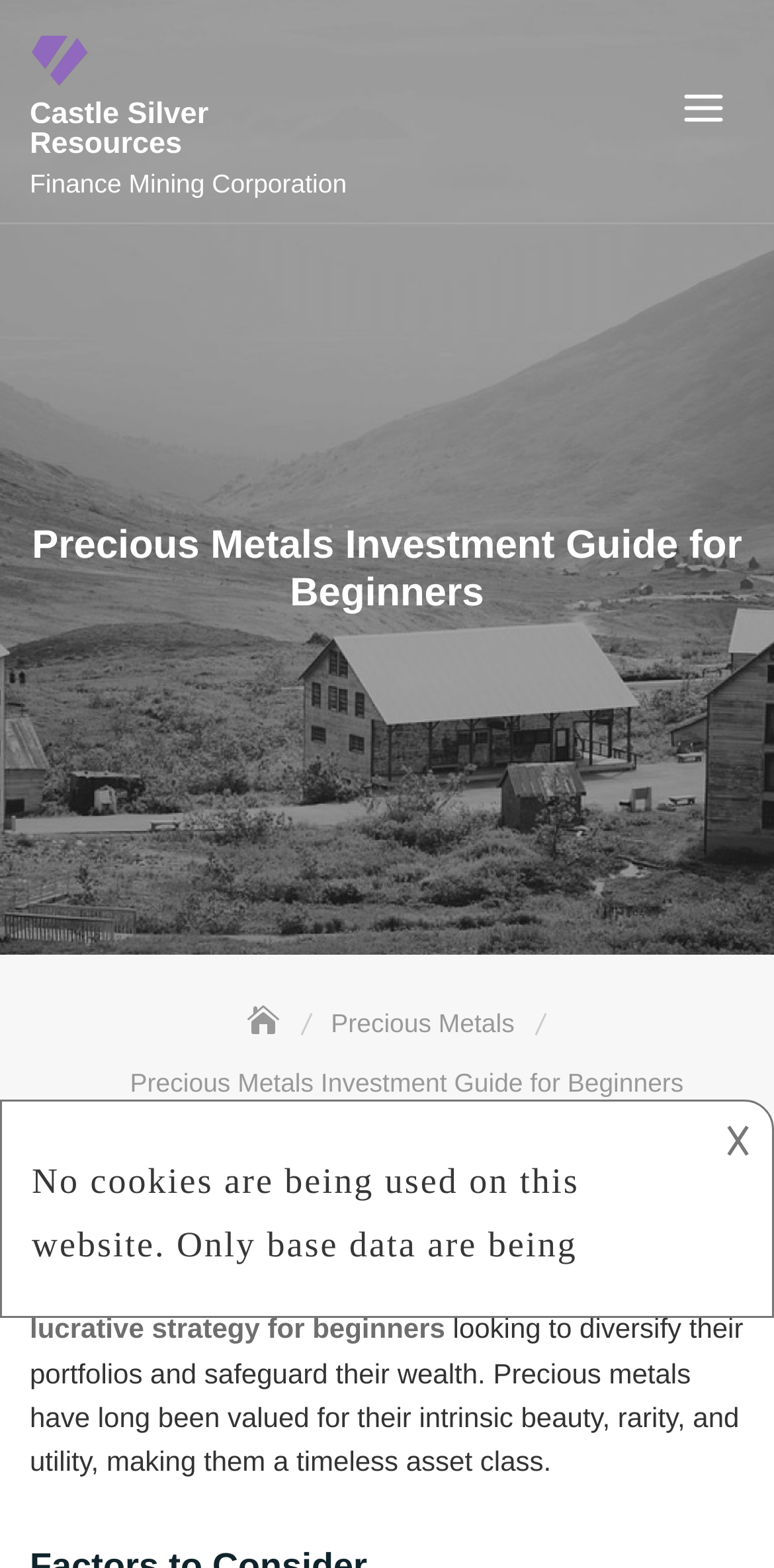What is the symbol shown at the top right corner of the page?
Using the screenshot, give a one-word or short phrase answer.

𐌢